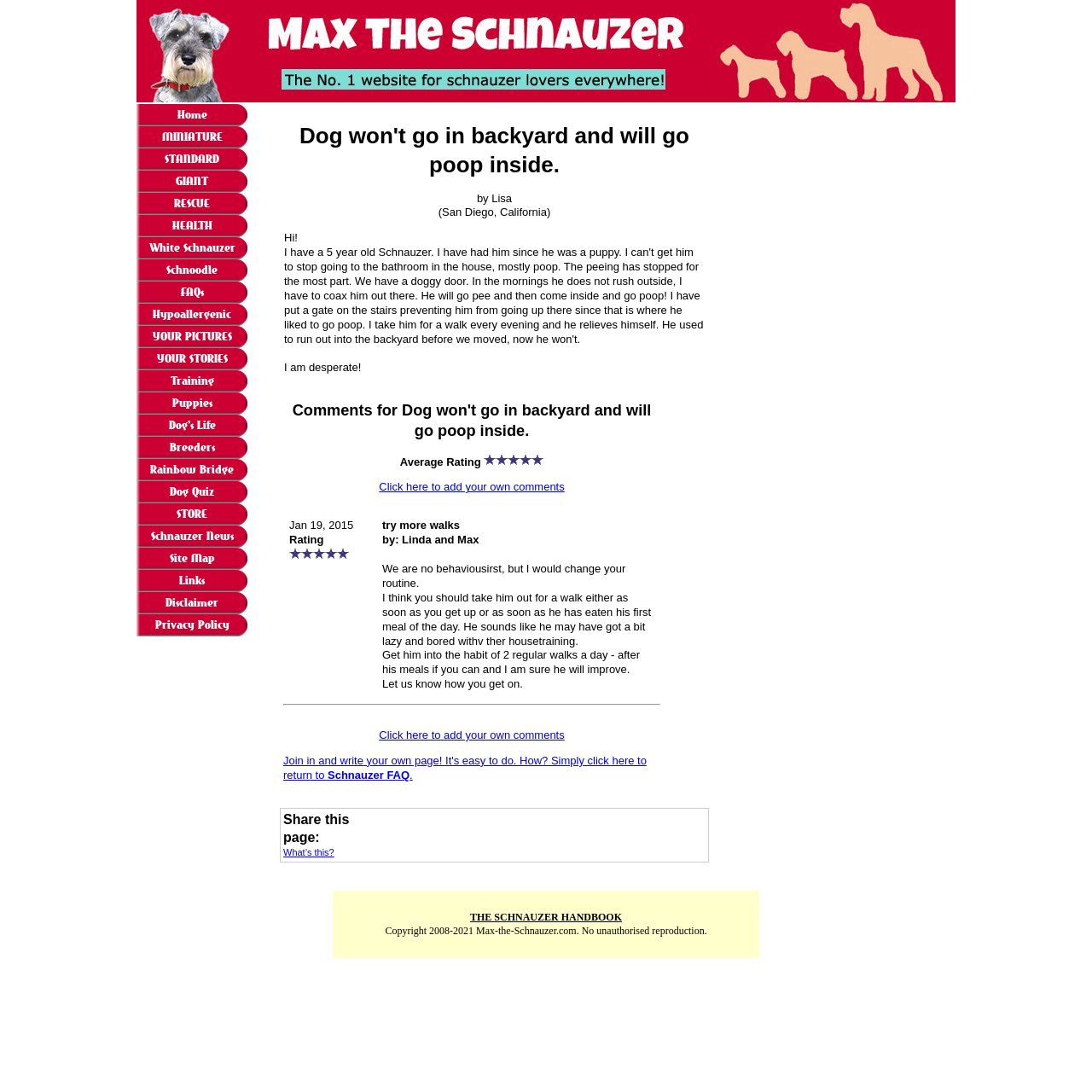Please determine the bounding box coordinates of the element's region to click in order to carry out the following instruction: "Click to view Schnauzer News". The coordinates should be four float numbers between 0 and 1, i.e., [left, top, right, bottom].

[0.125, 0.481, 0.227, 0.502]